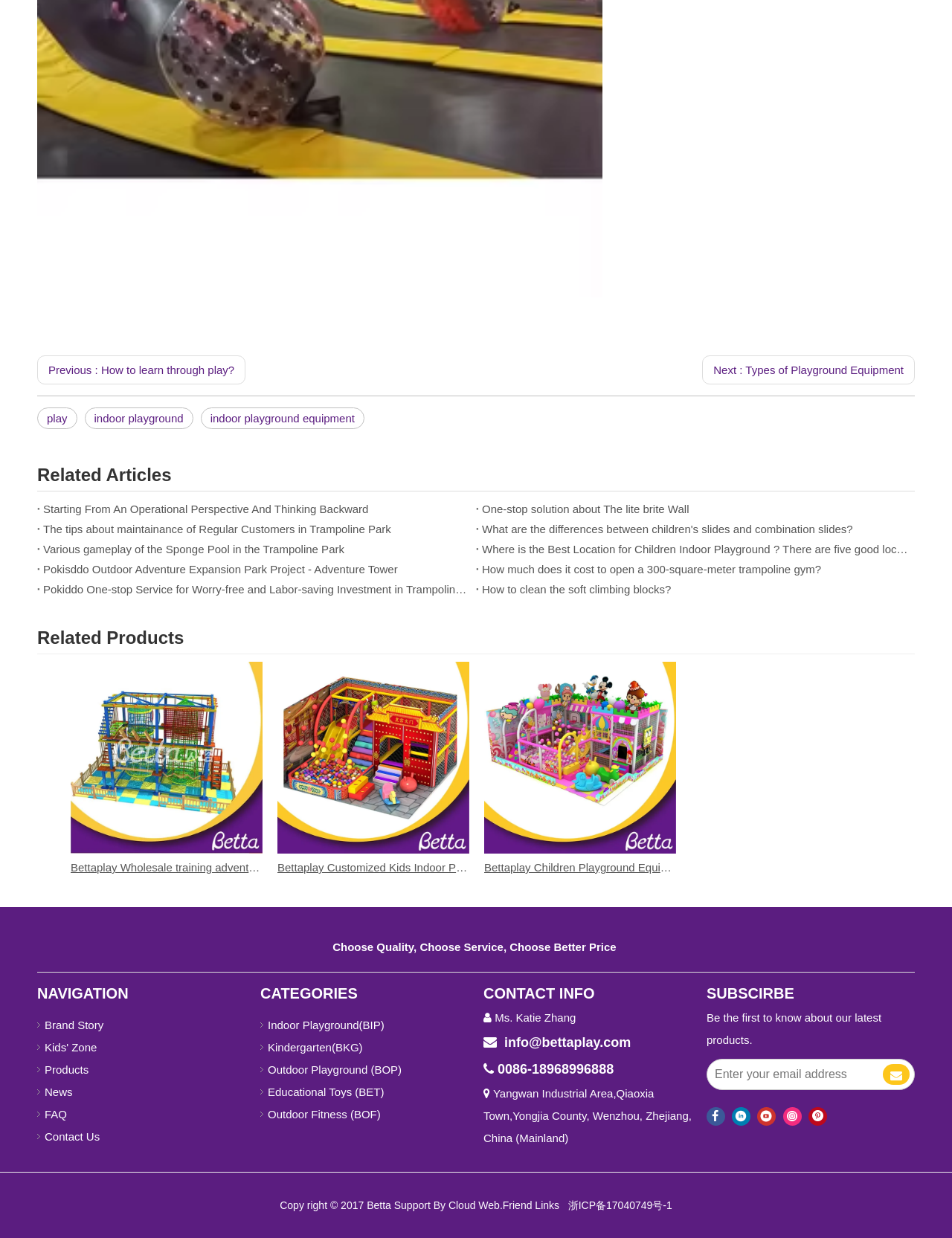Identify the bounding box coordinates for the UI element described as: "indoor playground".

[0.089, 0.329, 0.203, 0.346]